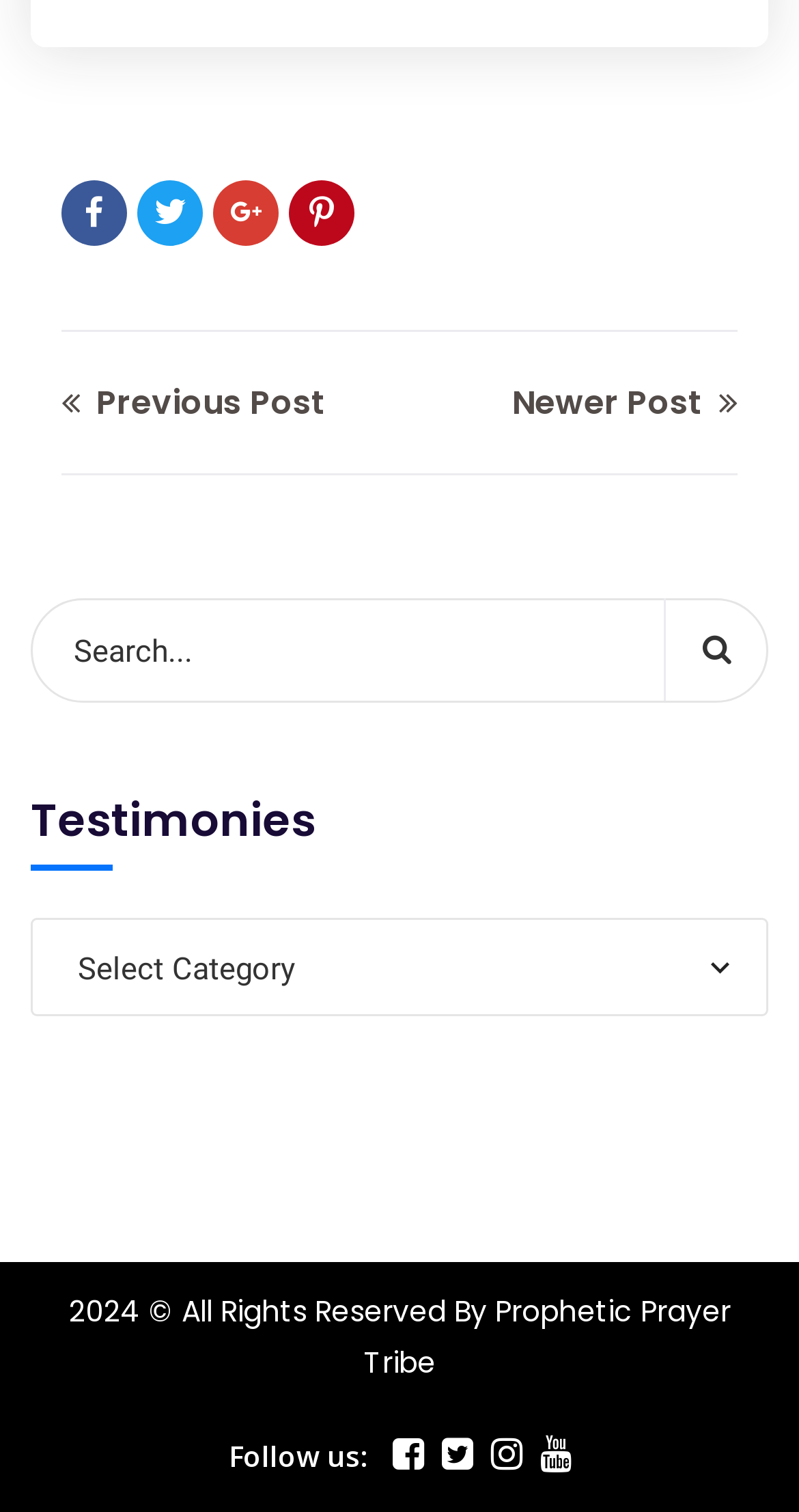Please identify the bounding box coordinates of the clickable element to fulfill the following instruction: "Follow on Facebook". The coordinates should be four float numbers between 0 and 1, i.e., [left, top, right, bottom].

[0.491, 0.94, 0.529, 0.984]